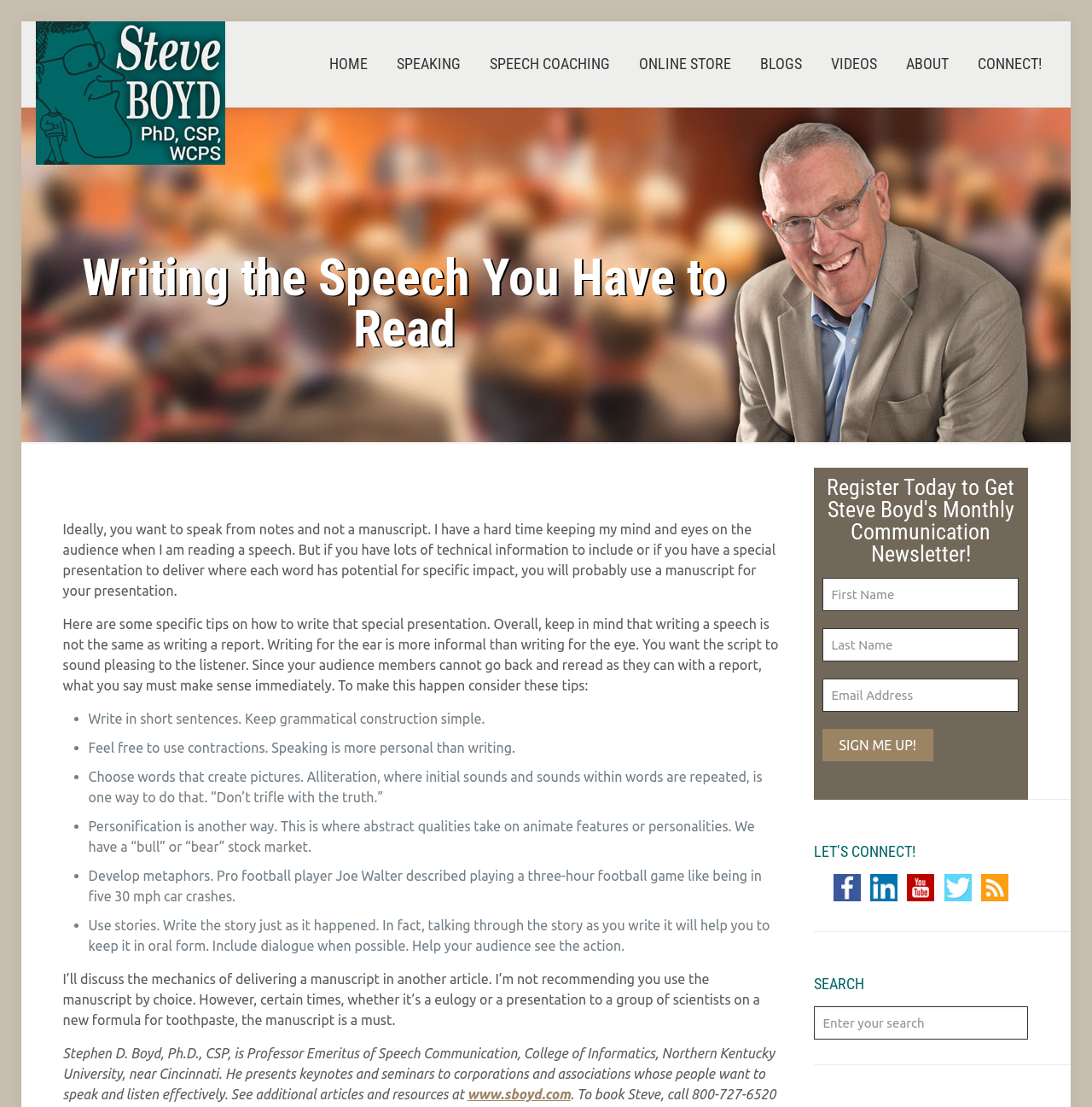Give a concise answer using one word or a phrase to the following question:
What is the purpose of the 'SIGN ME UP!' button?

To register for Steve Boyd's monthly newsletter